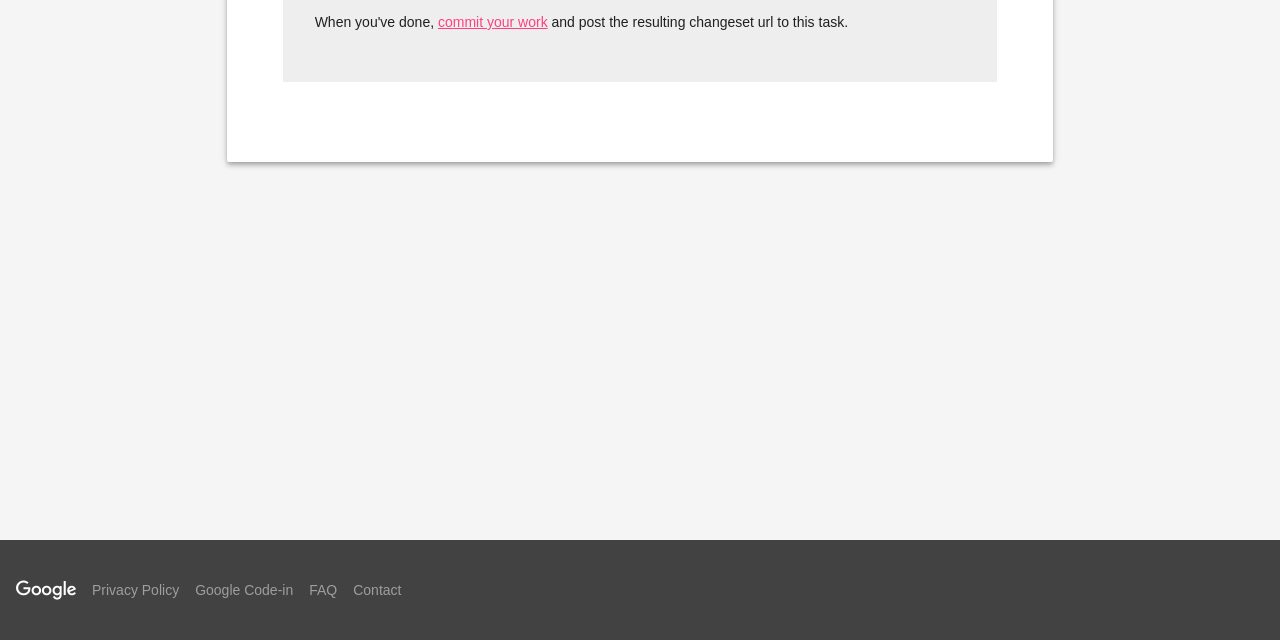Locate the bounding box of the UI element described in the following text: "Contact".

[0.276, 0.909, 0.314, 0.934]